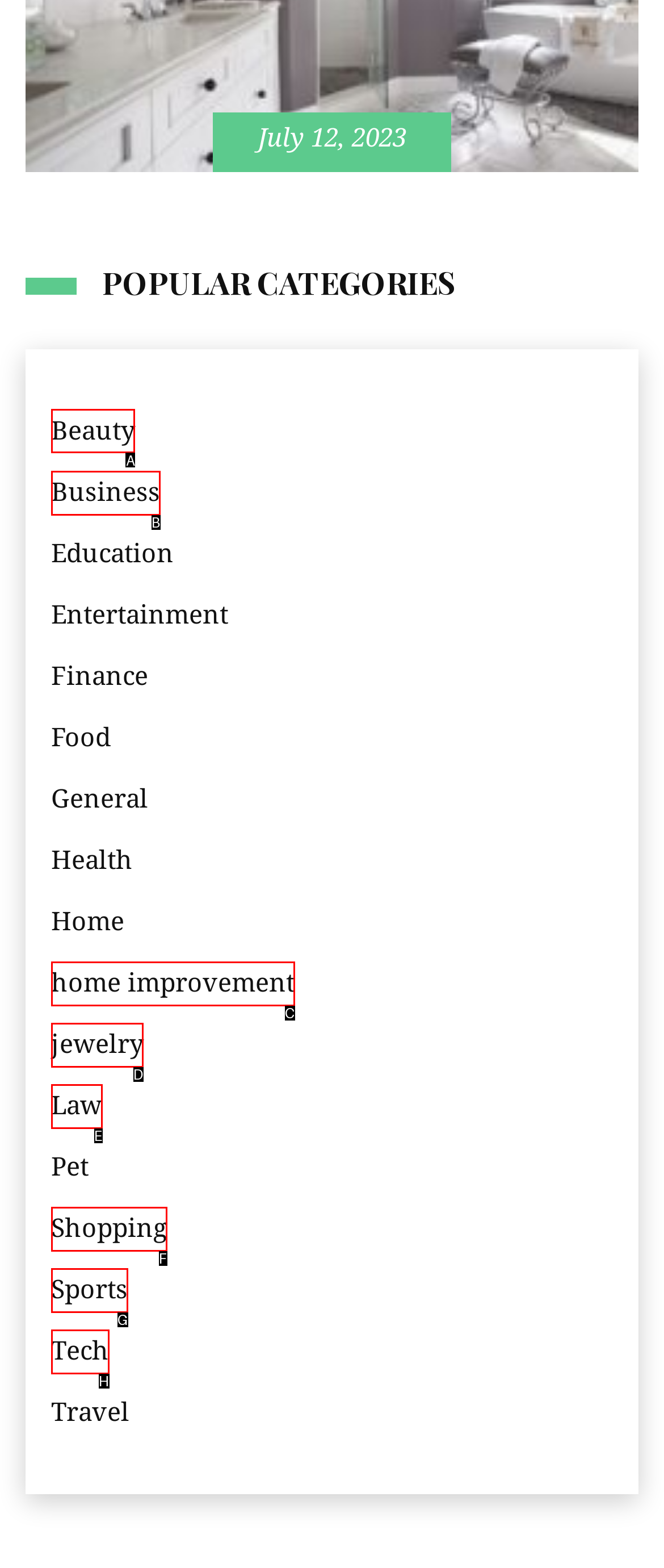Find the HTML element to click in order to complete this task: click on Beauty
Answer with the letter of the correct option.

A